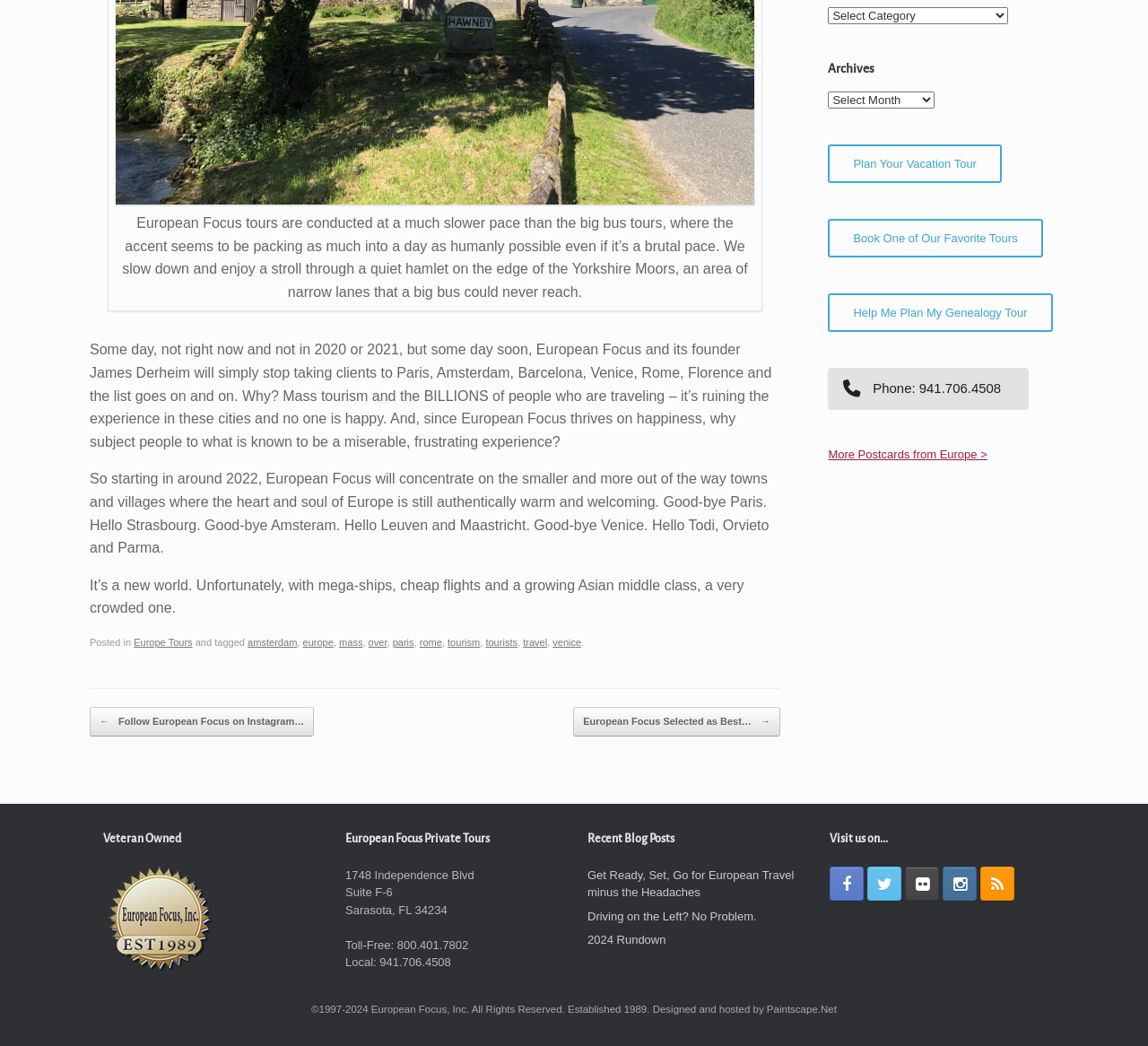Please determine the bounding box coordinates for the UI element described as: "Plan Your Vacation Tour".

[0.721, 0.138, 0.873, 0.175]